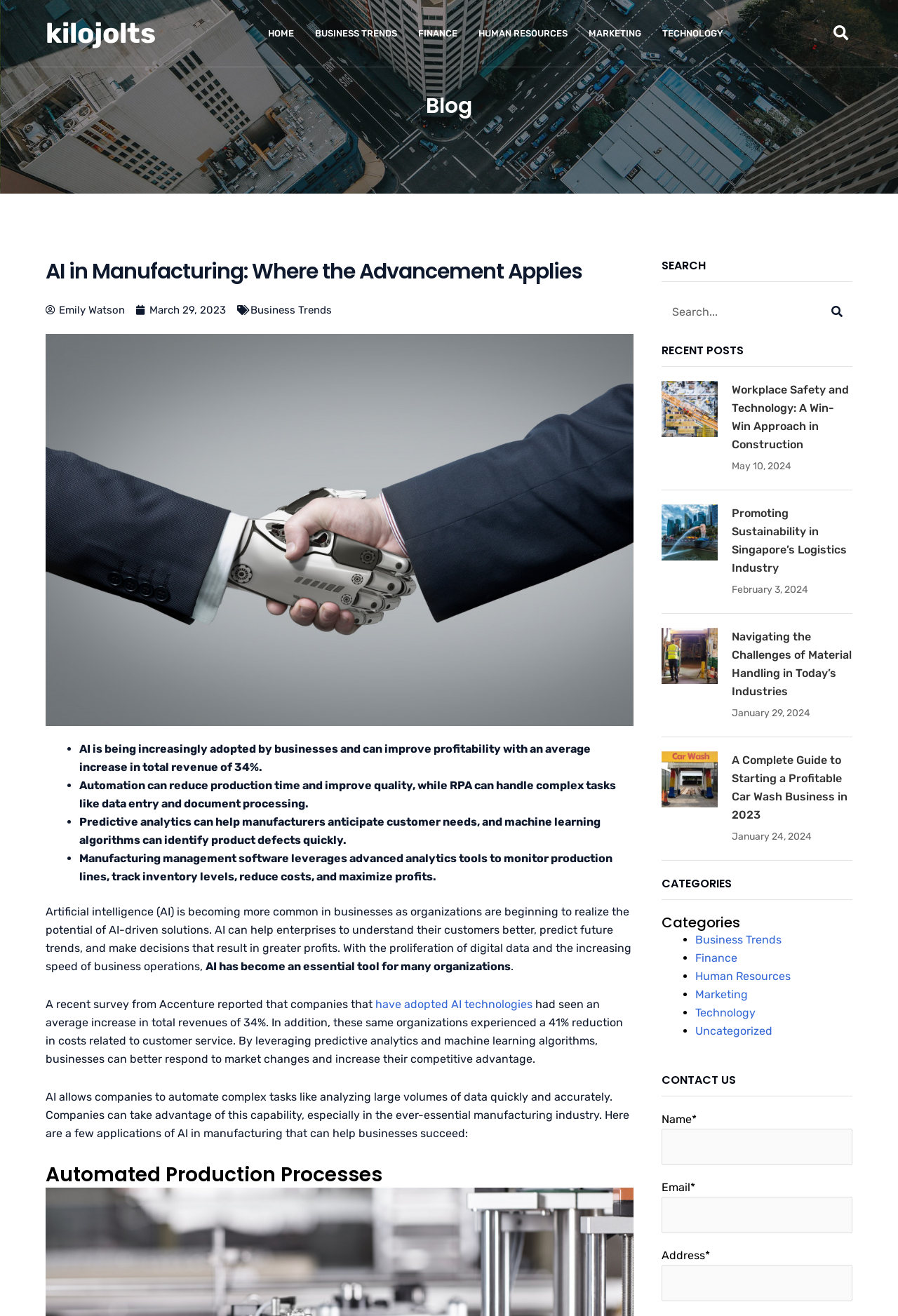Could you find the bounding box coordinates of the clickable area to complete this instruction: "Click on the Categories navigation"?

[0.736, 0.707, 0.949, 0.791]